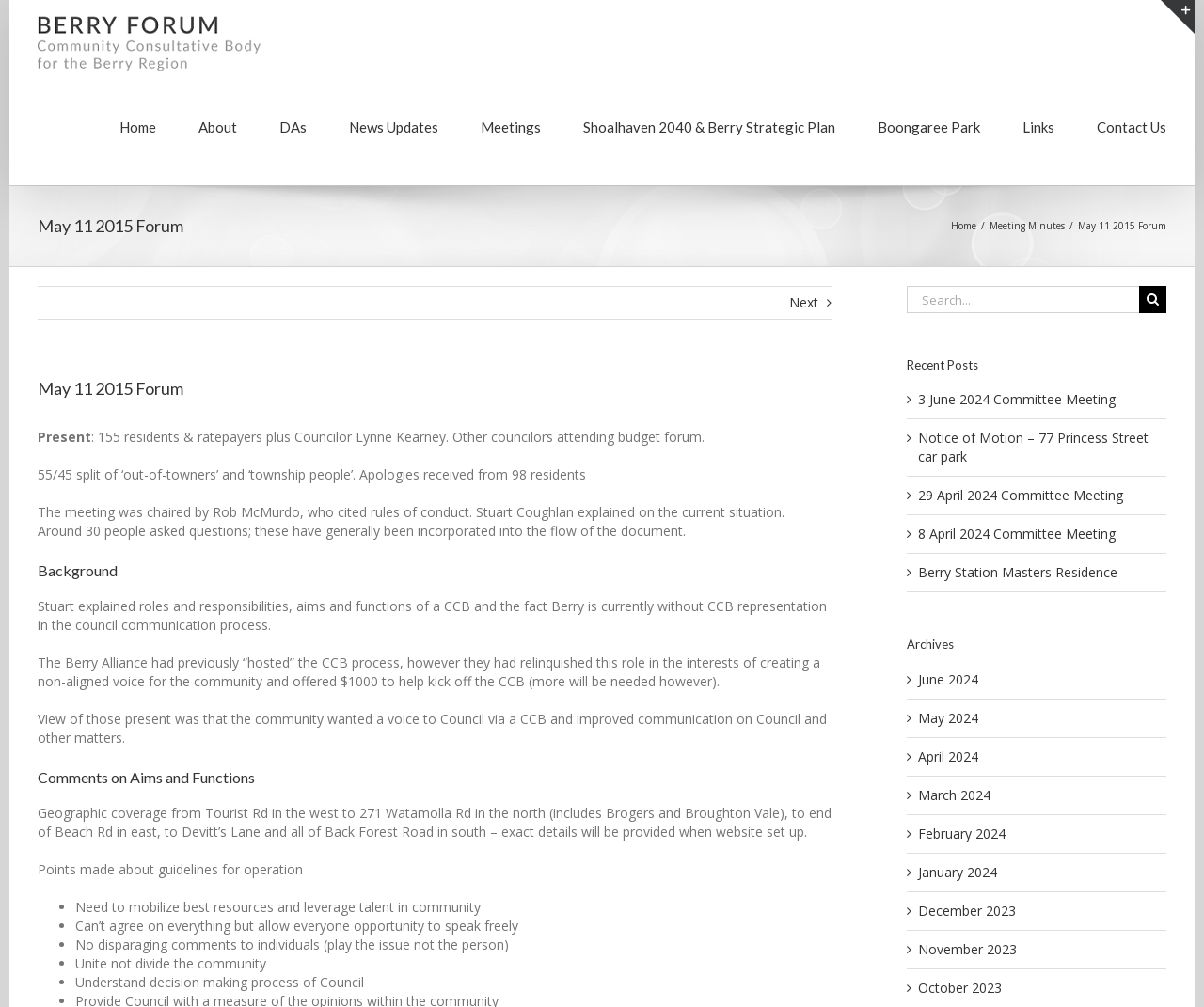Please give the bounding box coordinates of the area that should be clicked to fulfill the following instruction: "Go to the 'About' page". The coordinates should be in the format of four float numbers from 0 to 1, i.e., [left, top, right, bottom].

[0.165, 0.085, 0.197, 0.165]